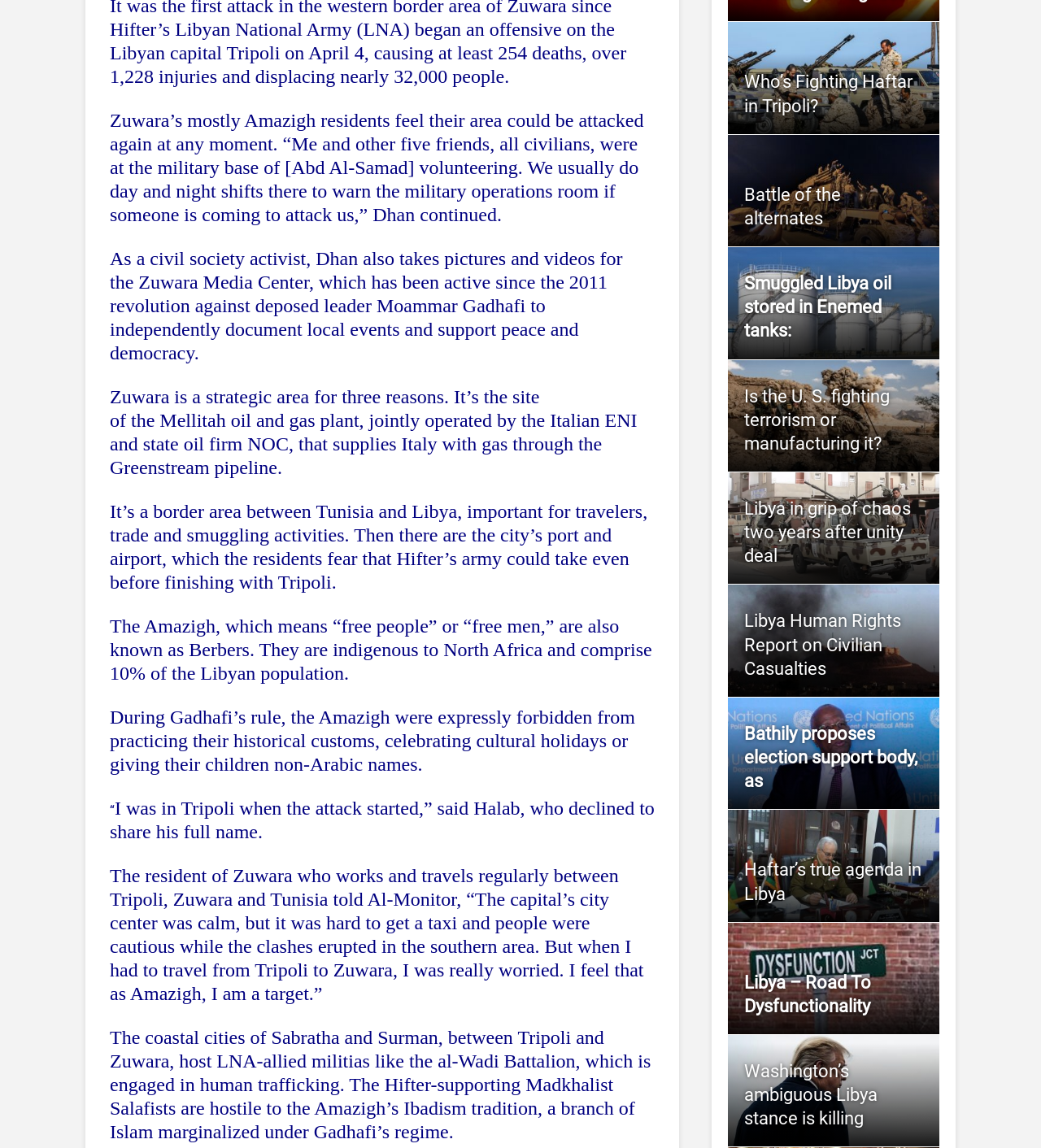What is the percentage of the Libyan population that the Amazigh comprise?
Provide a one-word or short-phrase answer based on the image.

10%